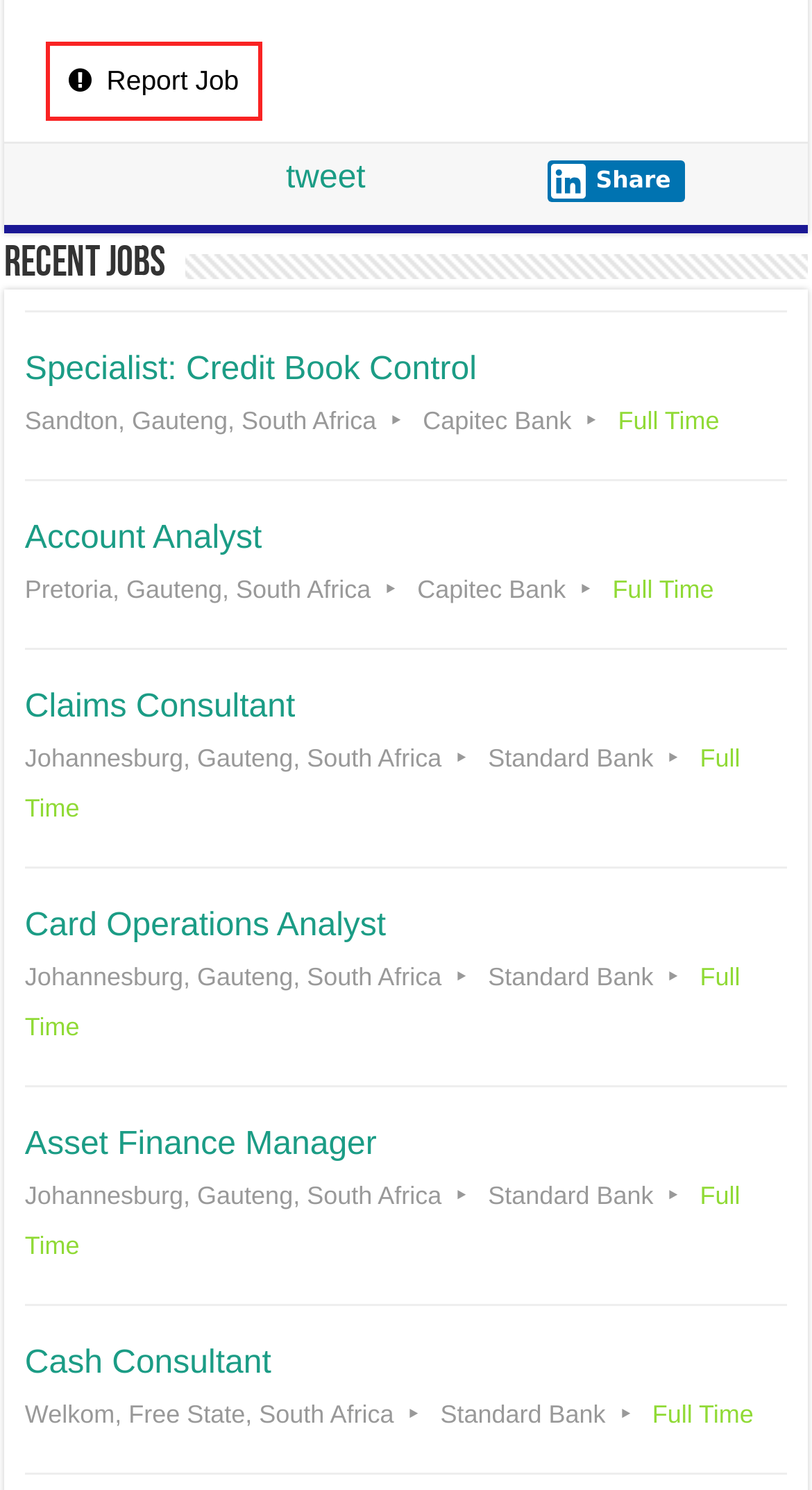Identify the bounding box coordinates of the element that should be clicked to fulfill this task: "Report a job". The coordinates should be provided as four float numbers between 0 and 1, i.e., [left, top, right, bottom].

[0.056, 0.028, 0.323, 0.081]